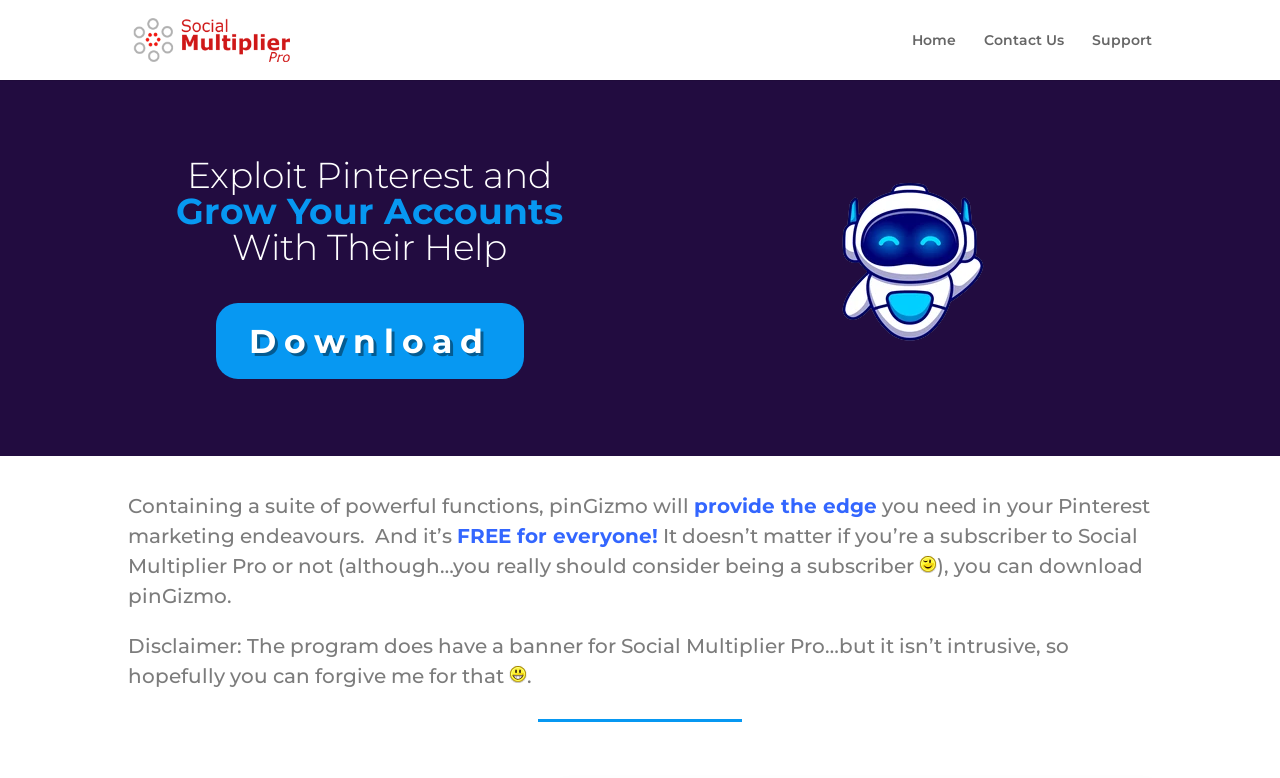From the webpage screenshot, predict the bounding box of the UI element that matches this description: "alt="SocialMultiplierPro"".

[0.104, 0.034, 0.23, 0.064]